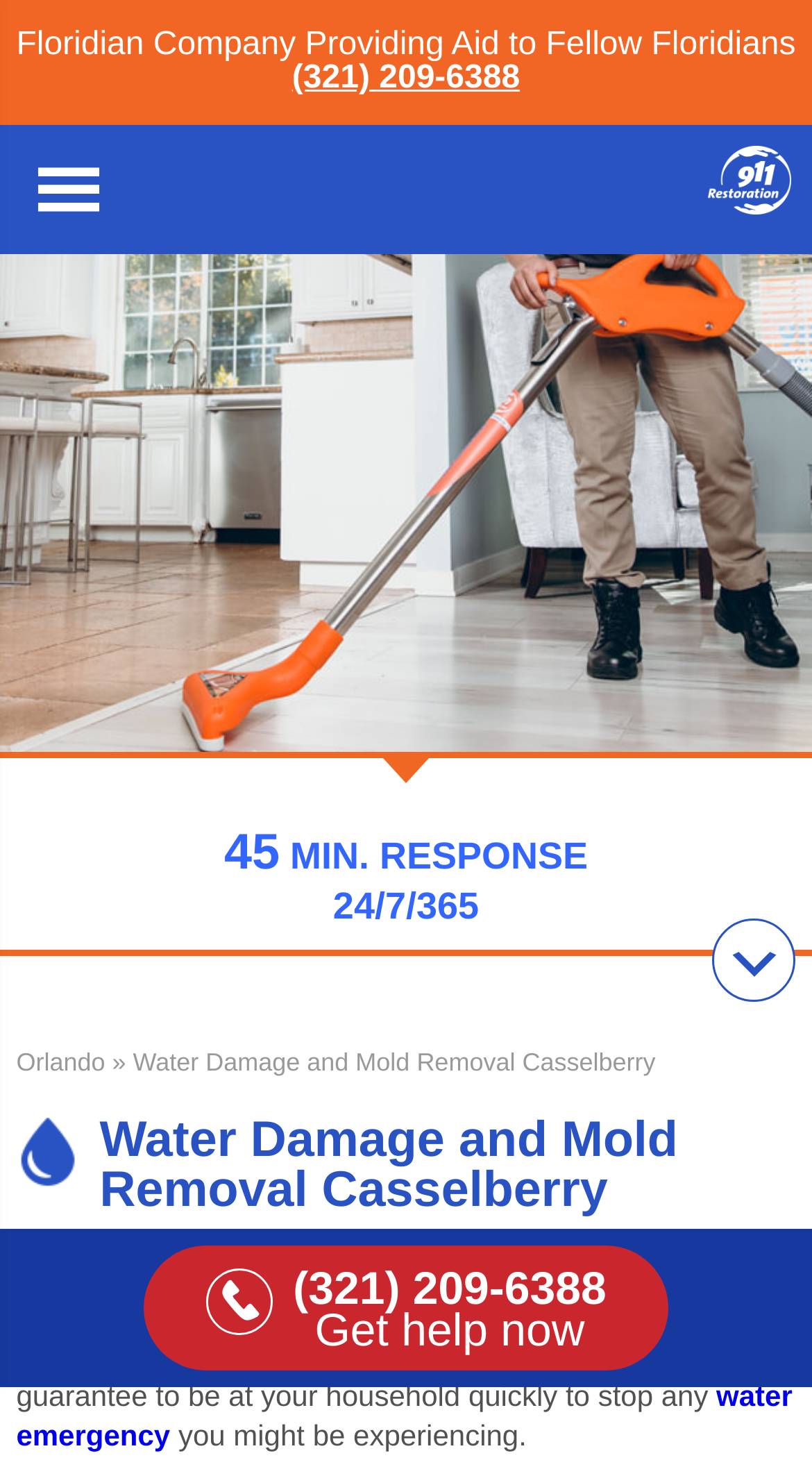Respond with a single word or phrase to the following question:
Is 911 Restoration of Orlando available 24/7?

Yes